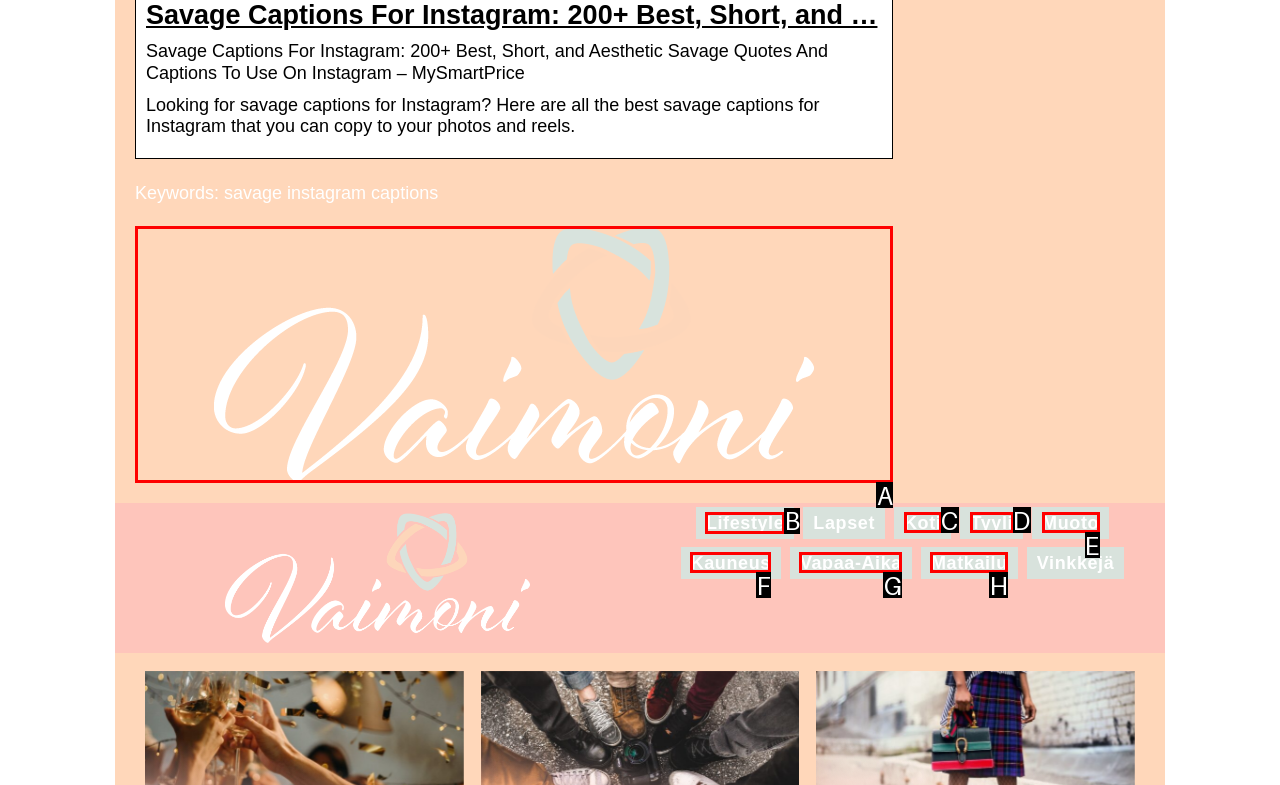Which letter corresponds to the correct option to complete the task: Explore the Lifestyle category?
Answer with the letter of the chosen UI element.

B